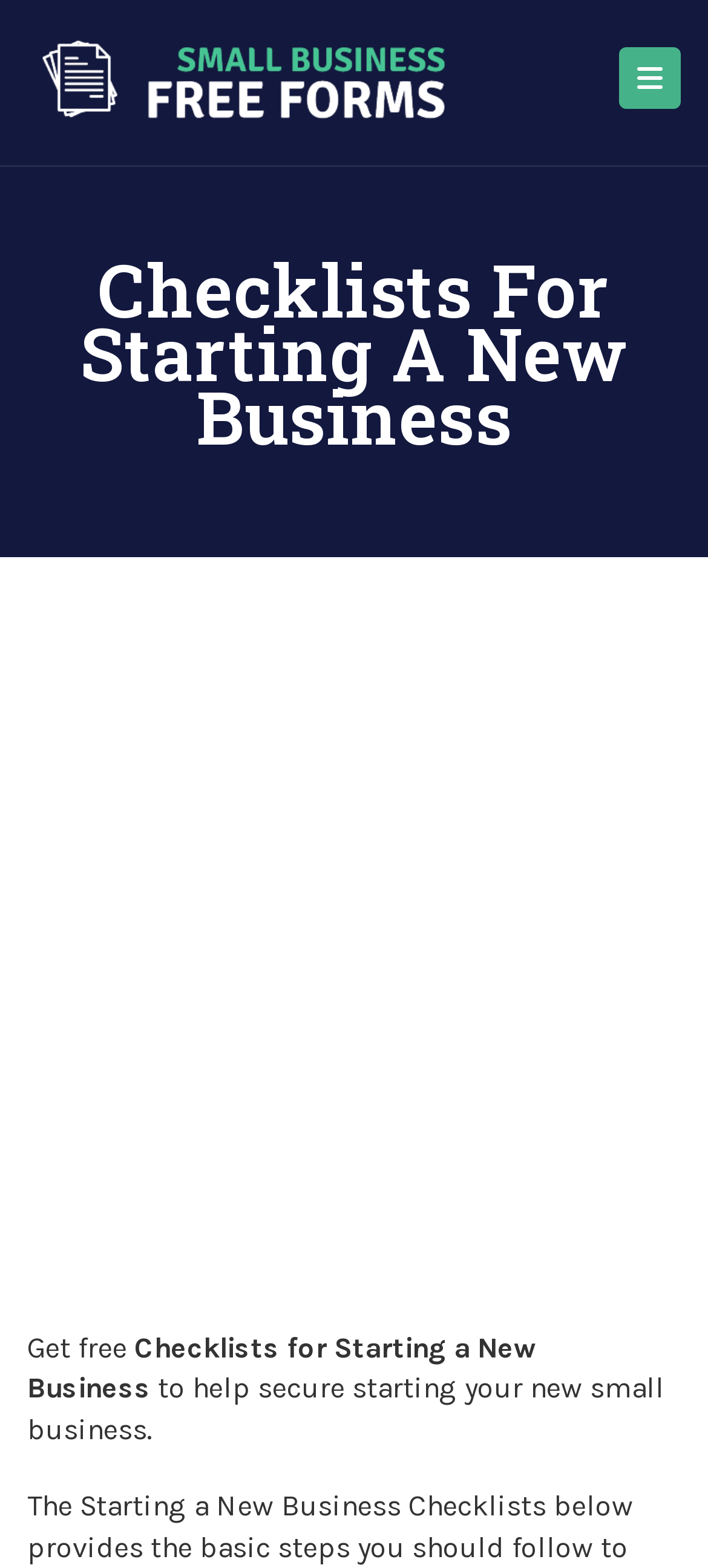What is the scope of the checklist?
Using the visual information from the image, give a one-word or short-phrase answer.

Basic steps